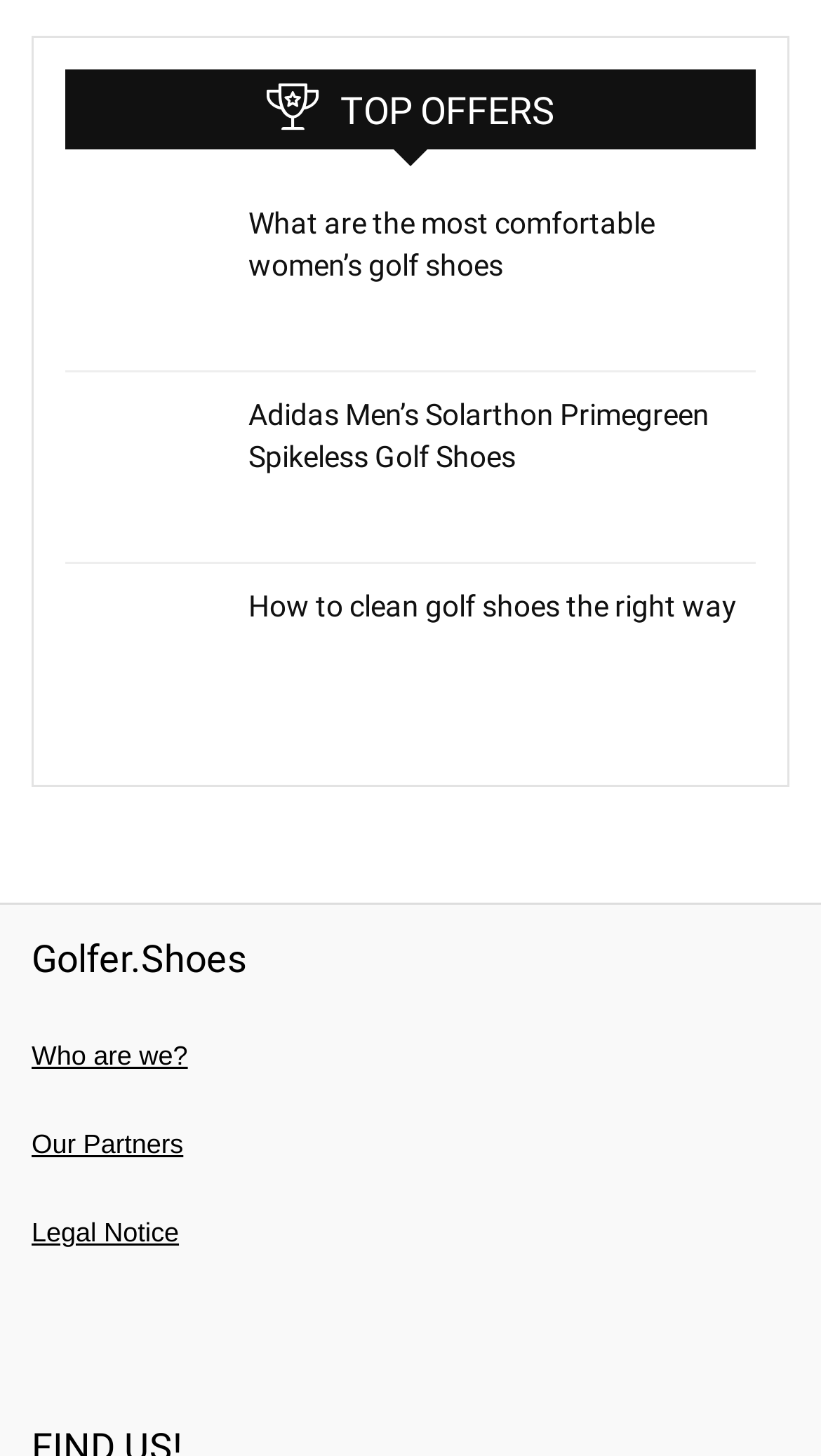Please locate the bounding box coordinates of the element that should be clicked to achieve the given instruction: "Read 'How to clean golf shoes the right way'".

[0.079, 0.402, 0.259, 0.503]